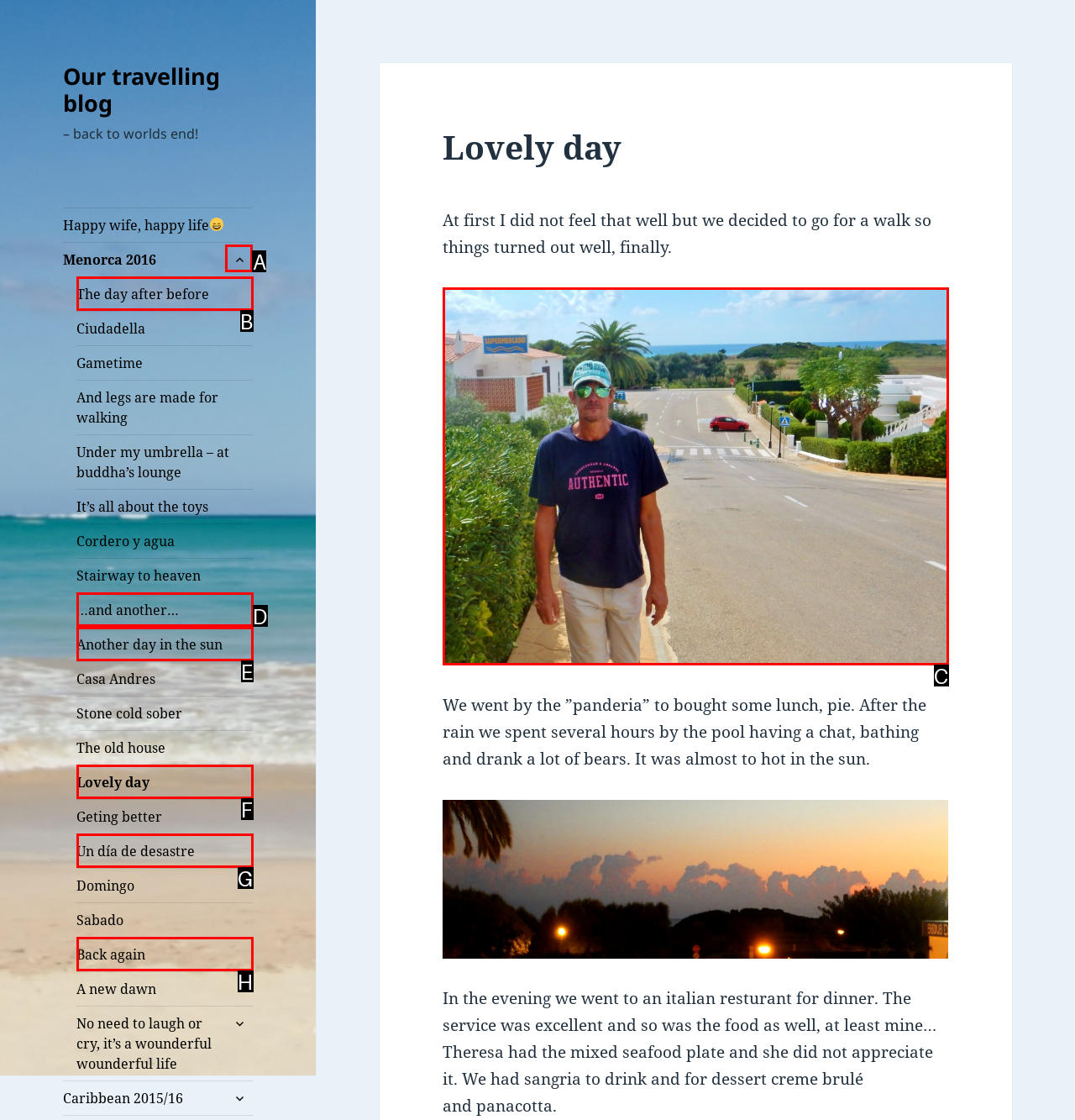Choose the UI element you need to click to carry out the task: Expand the 'expandera undermeny' button.
Respond with the corresponding option's letter.

A